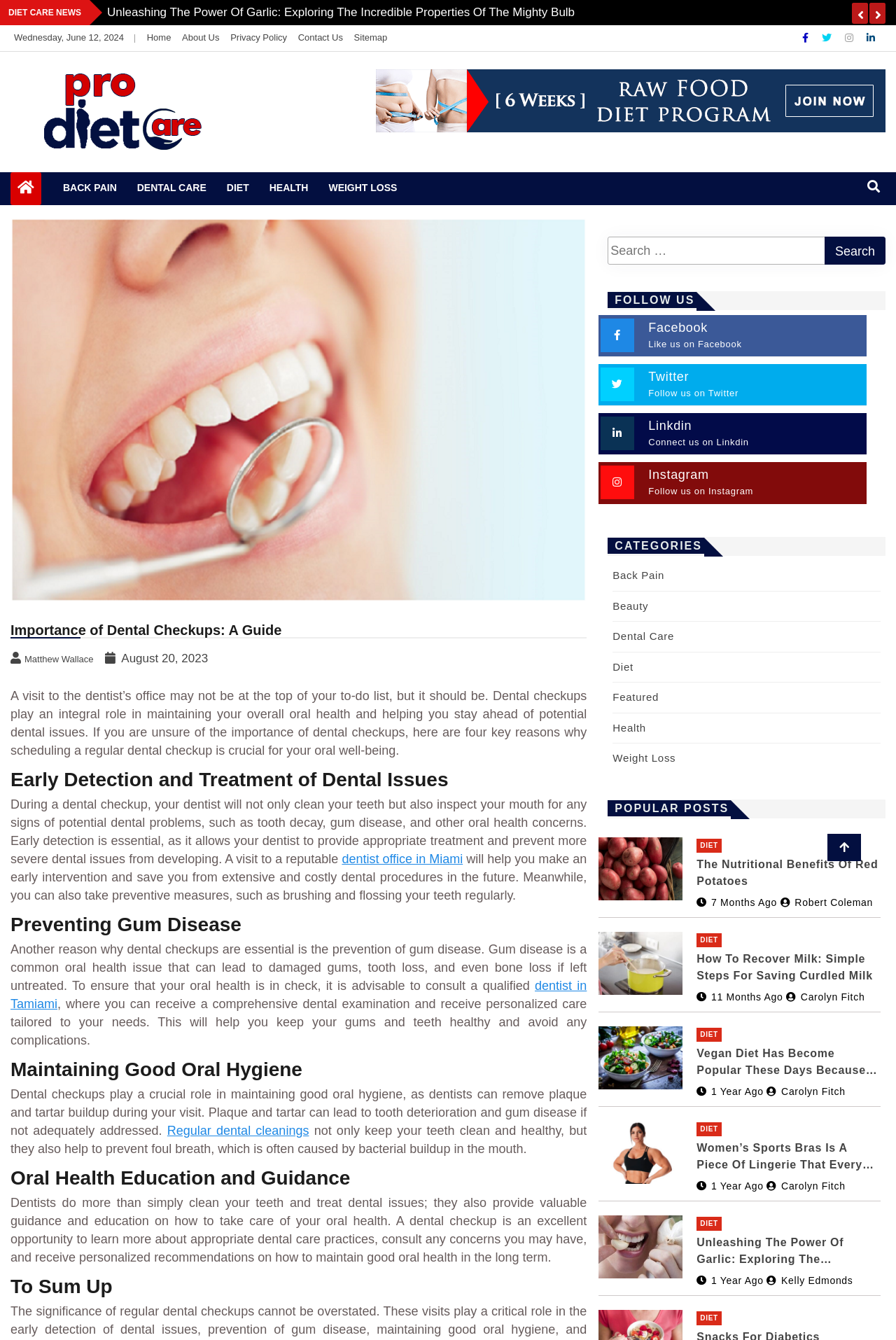Please find the bounding box coordinates of the element that needs to be clicked to perform the following instruction: "Search for something". The bounding box coordinates should be four float numbers between 0 and 1, represented as [left, top, right, bottom].

[0.678, 0.177, 0.988, 0.202]